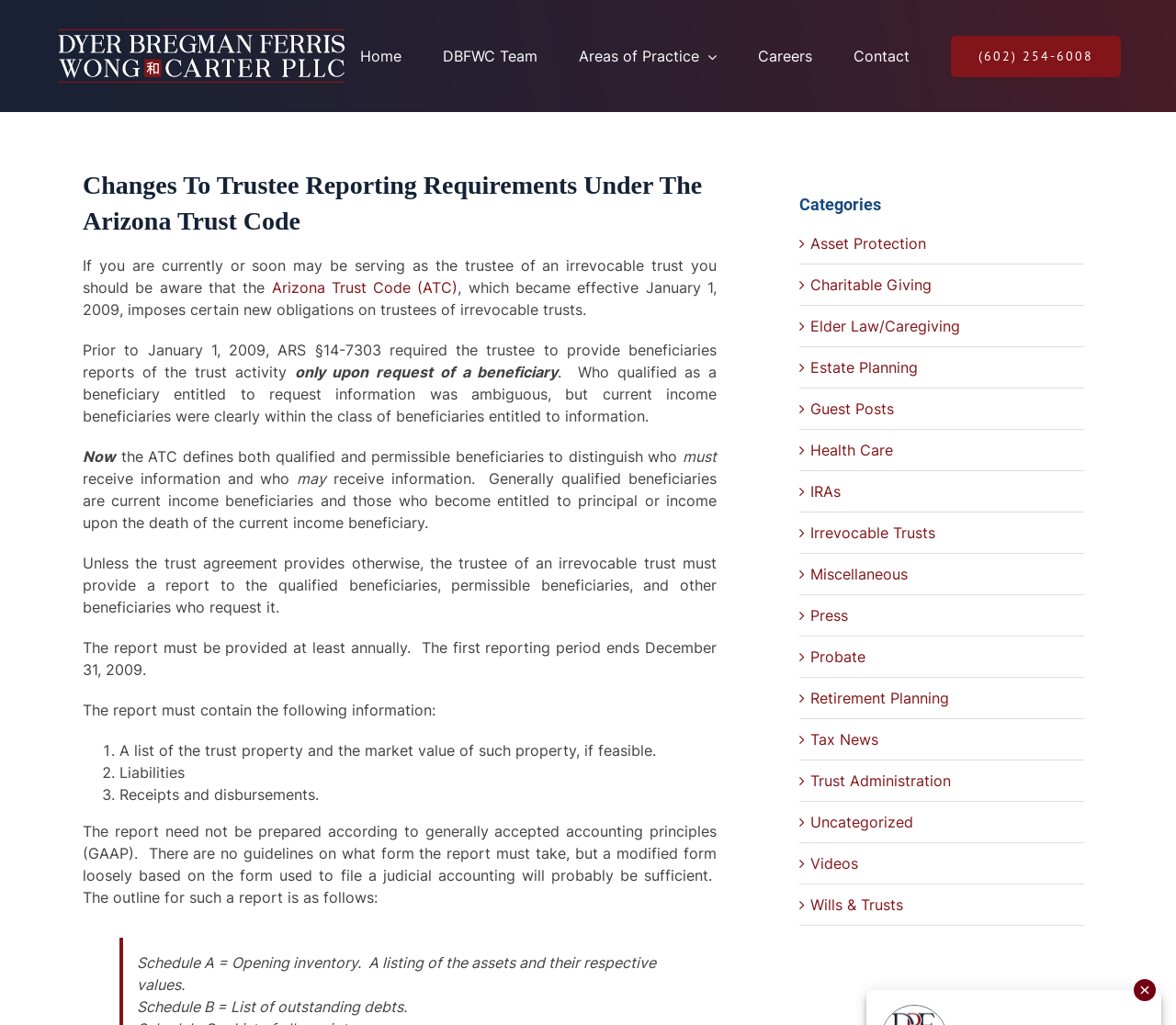Please specify the bounding box coordinates of the region to click in order to perform the following instruction: "Click the 'Areas of Practice' link".

[0.492, 0.0, 0.609, 0.109]